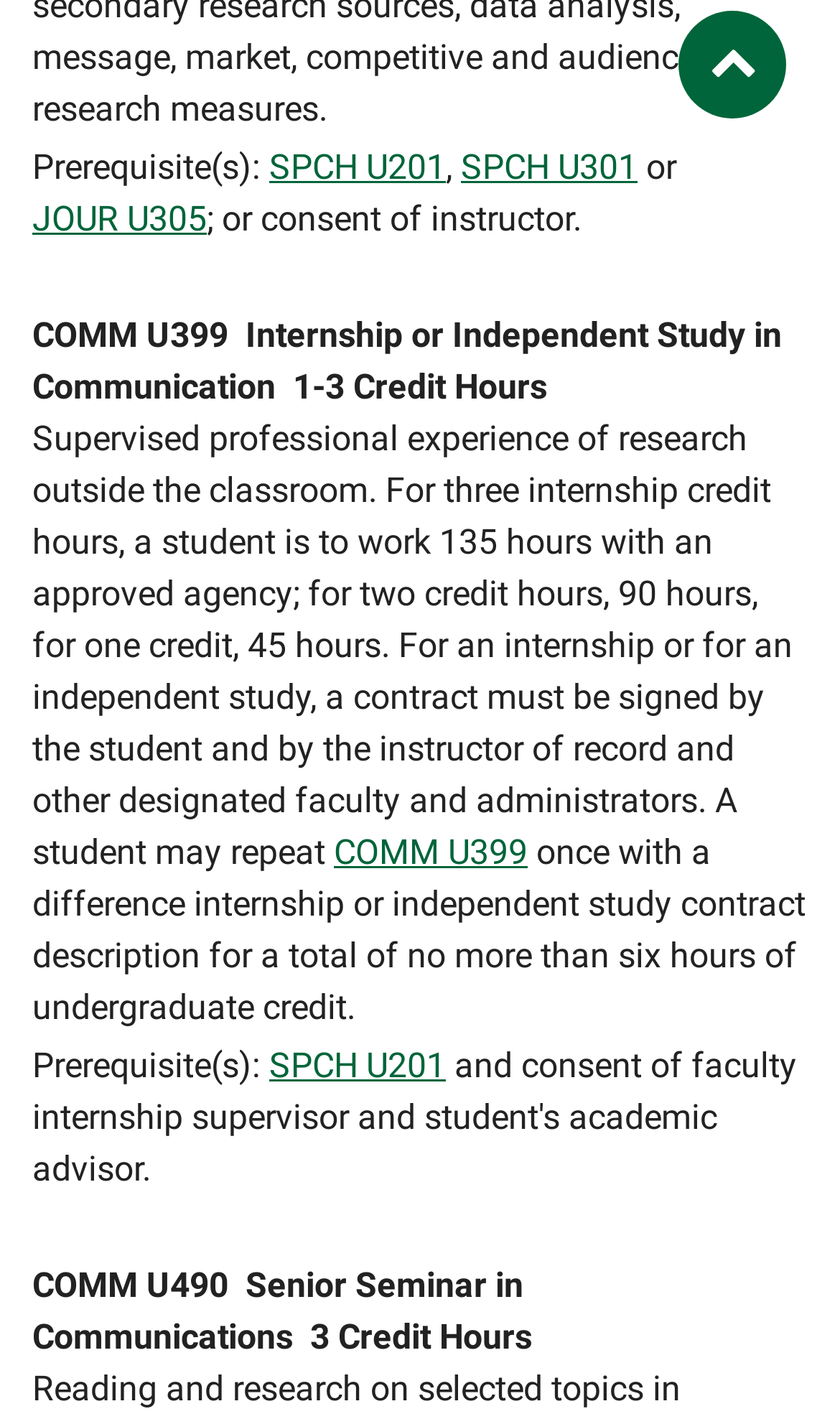Provide the bounding box coordinates for the UI element described in this sentence: "Back to top". The coordinates should be four float values between 0 and 1, i.e., [left, top, right, bottom].

[0.808, 0.008, 0.936, 0.084]